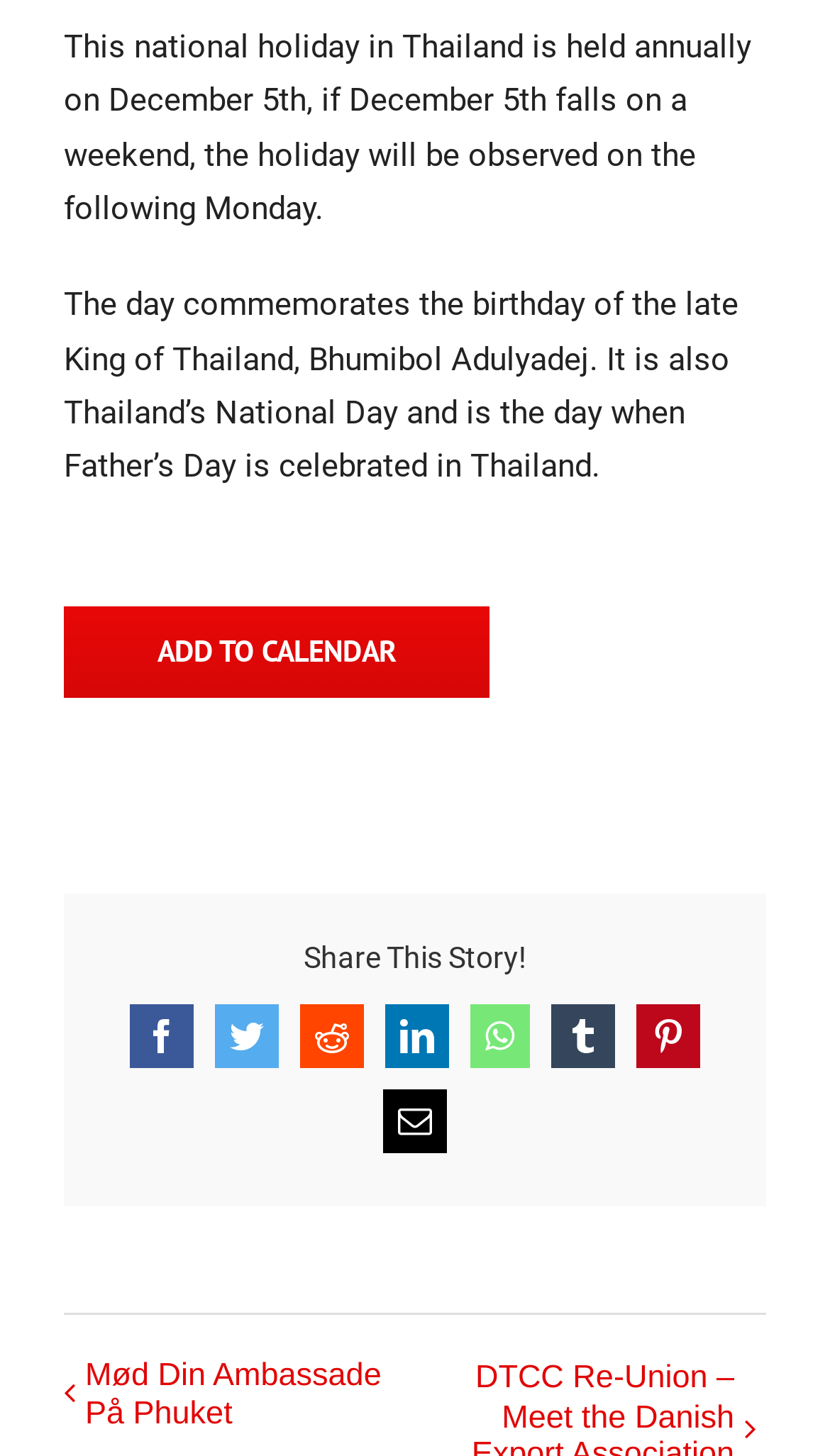Please identify the bounding box coordinates of where to click in order to follow the instruction: "Share this story on Twitter".

[0.259, 0.689, 0.336, 0.733]